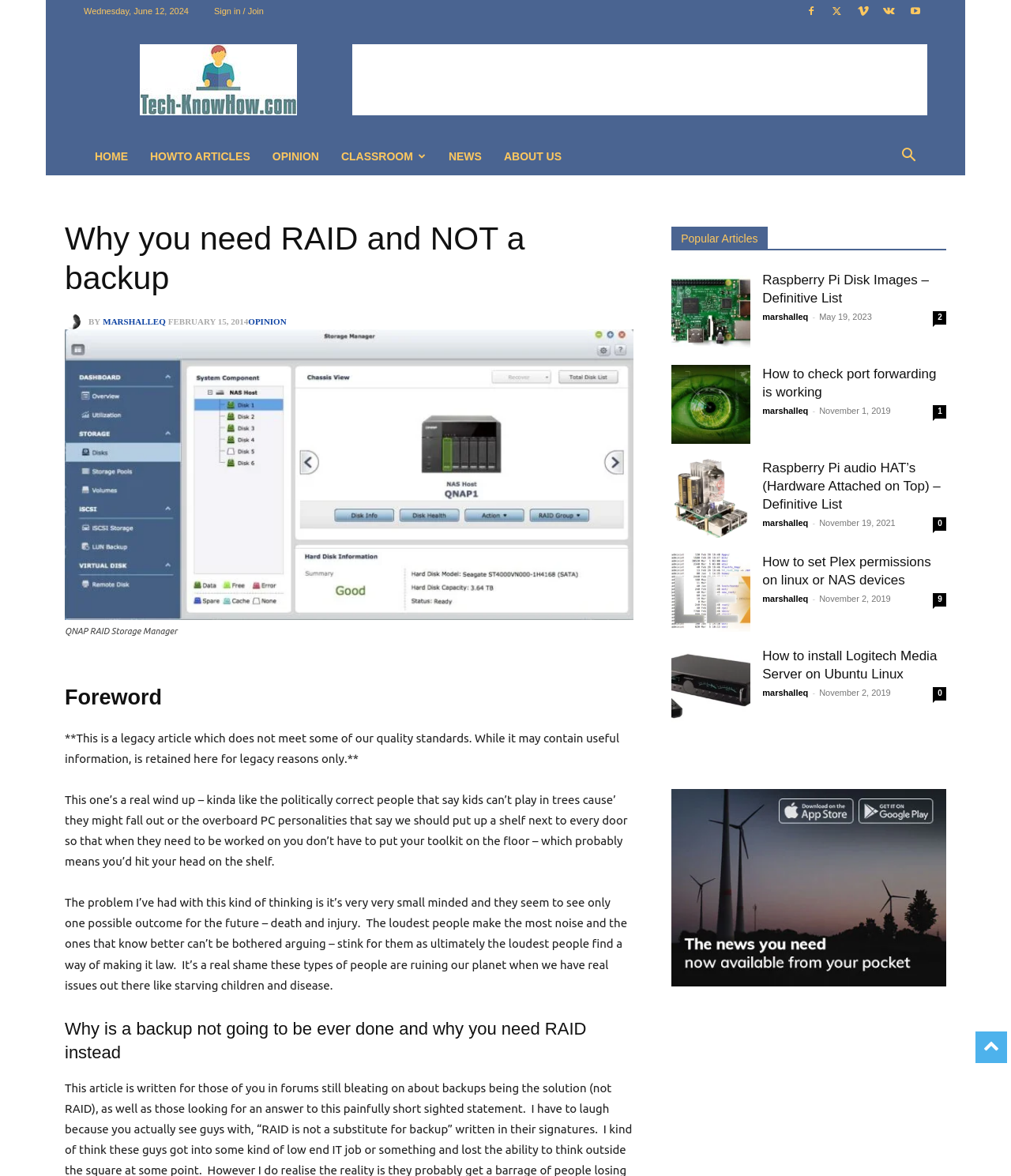Locate and extract the text of the main heading on the webpage.

Why you need RAID and NOT a backup